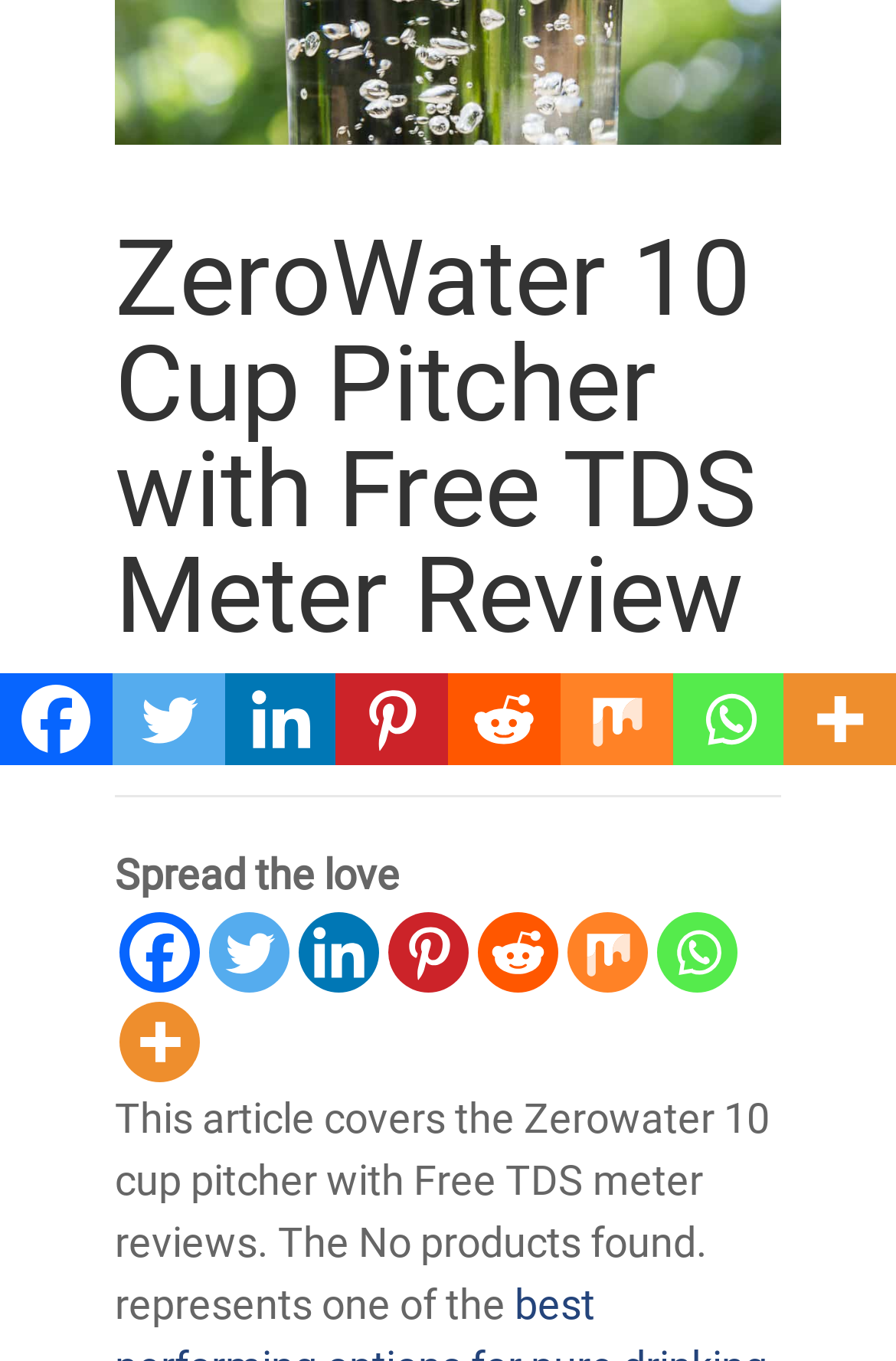Given the element description Pitchers, predict the bounding box coordinates for the UI element in the webpage screenshot. The format should be (top-left x, top-left y, bottom-right x, bottom-right y), and the values should be between 0 and 1.

[0.387, 0.512, 0.528, 0.542]